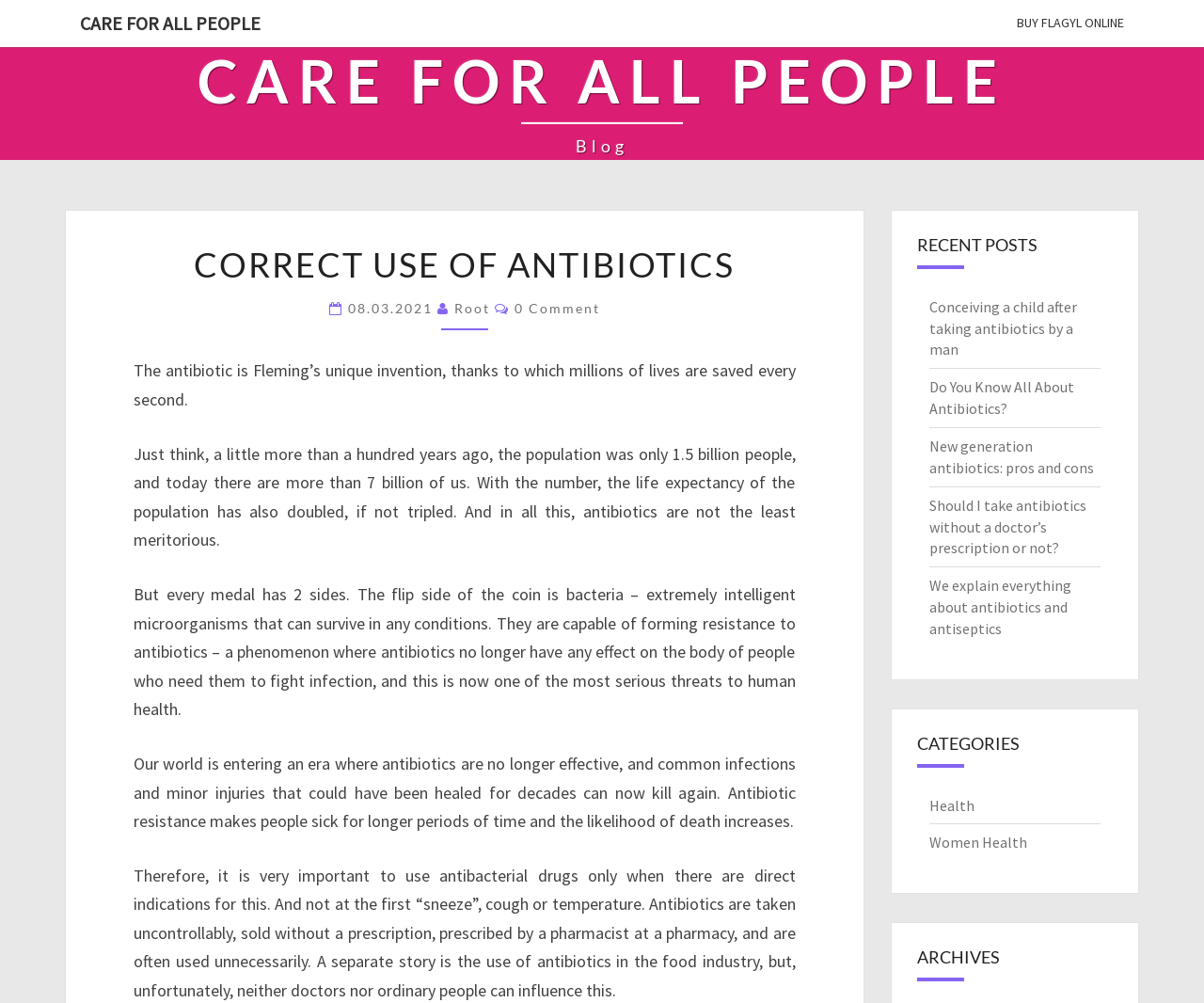What is the category of the post 'Conceiving a child after taking antibiotics by a man'?
Please use the image to provide an in-depth answer to the question.

Based on the webpage structure, it appears that the post 'Conceiving a child after taking antibiotics by a man' is categorized under 'Health', which is one of the categories listed on the webpage.